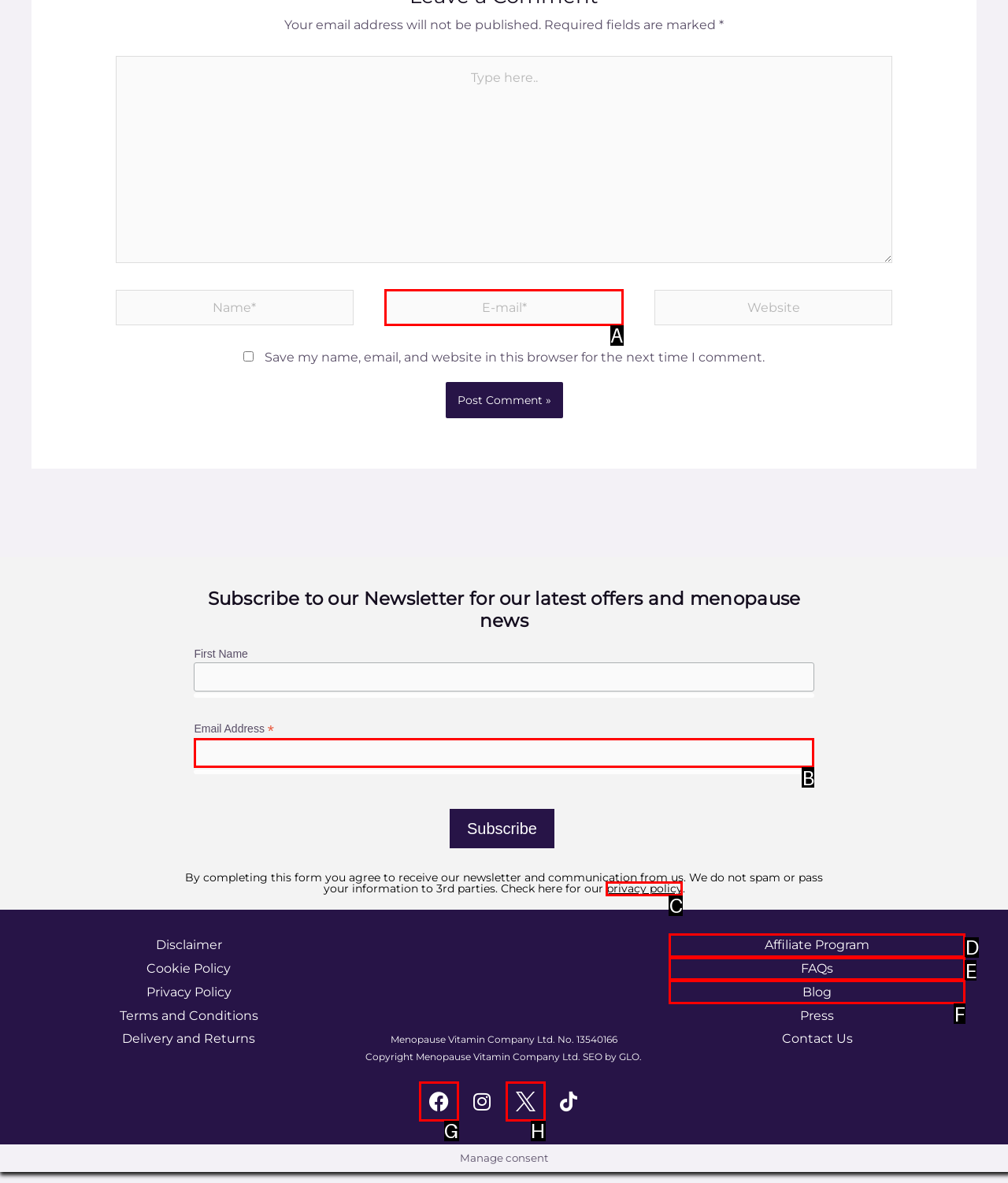Choose the letter of the element that should be clicked to complete the task: Type your email address
Answer with the letter from the possible choices.

A